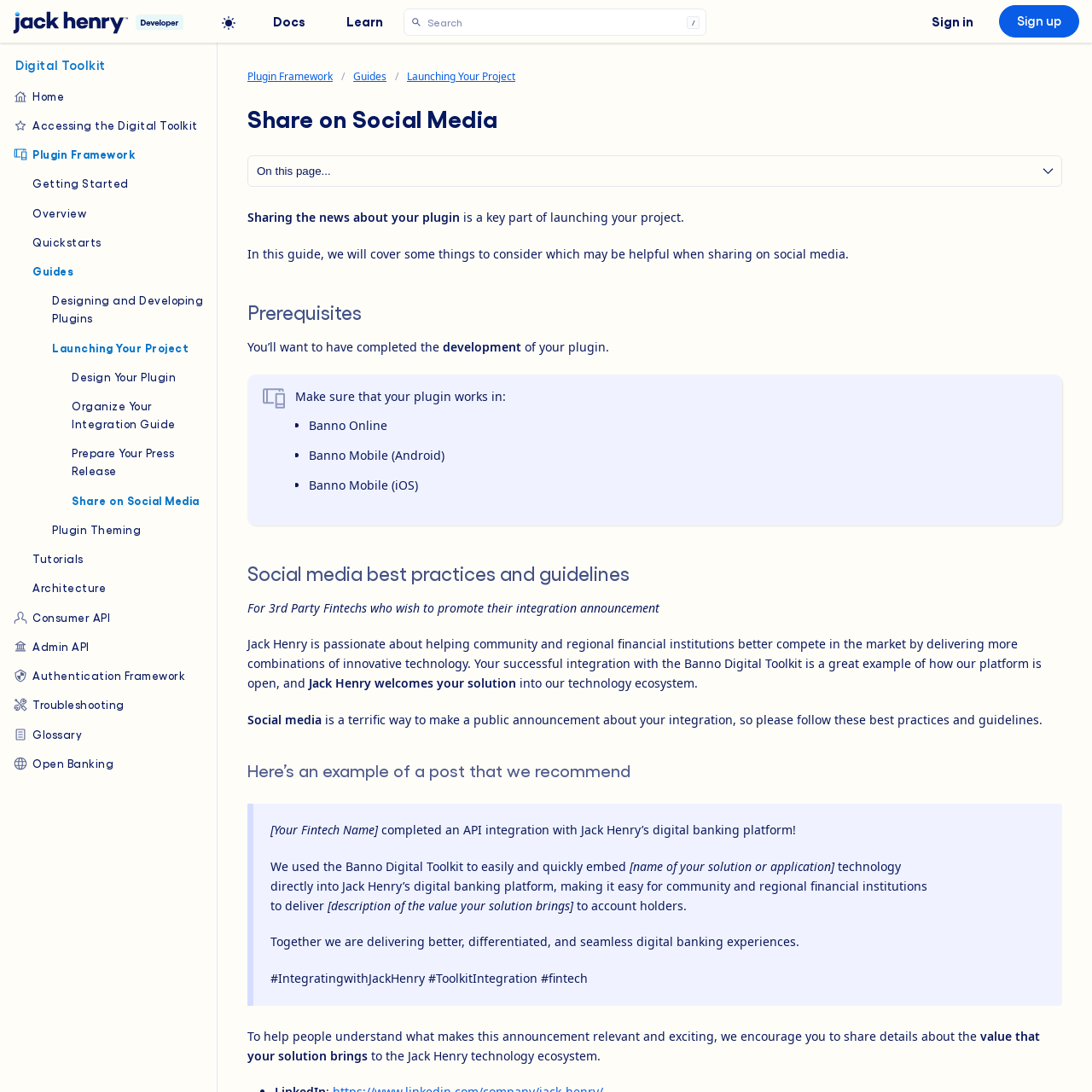Pinpoint the bounding box coordinates of the clickable area necessary to execute the following instruction: "Click on Digital Toolkit". The coordinates should be given as four float numbers between 0 and 1, namely [left, top, right, bottom].

[0.014, 0.05, 0.18, 0.069]